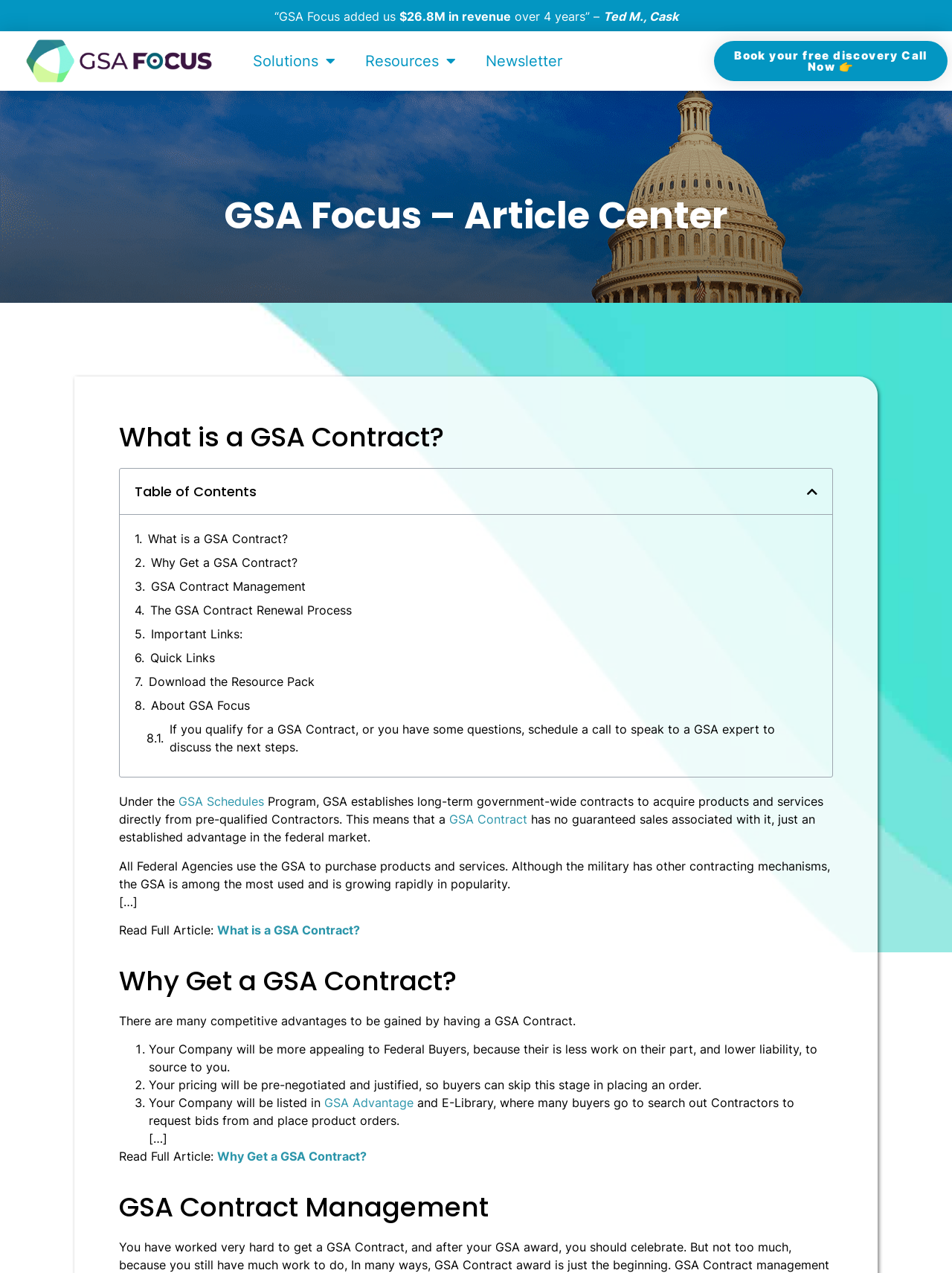What is the benefit of having a GSA Contract?
Please provide a single word or phrase based on the screenshot.

more appealing to Federal Buyers